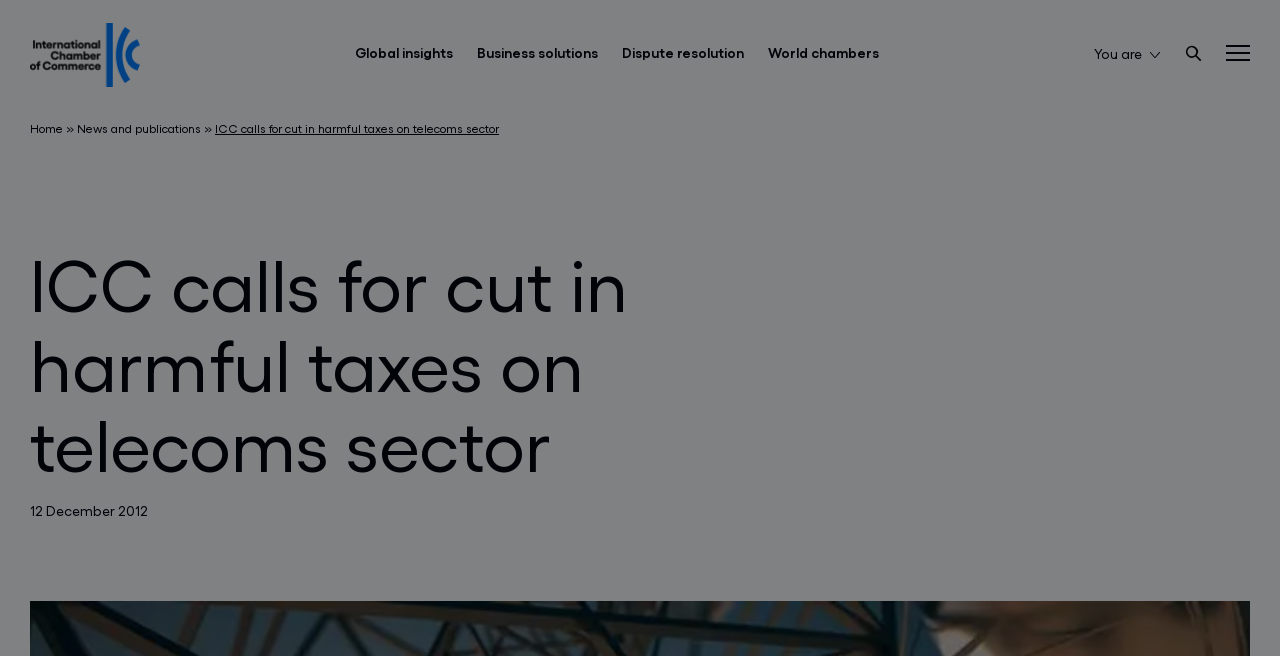How many toggle menu buttons are there?
Analyze the image and provide a thorough answer to the question.

There are four toggle menu buttons located at the top-right corner of the webpage, with coordinates [0.36, 0.065, 0.368, 0.095], [0.473, 0.065, 0.481, 0.095], [0.588, 0.065, 0.595, 0.095], and [0.693, 0.065, 0.701, 0.095].